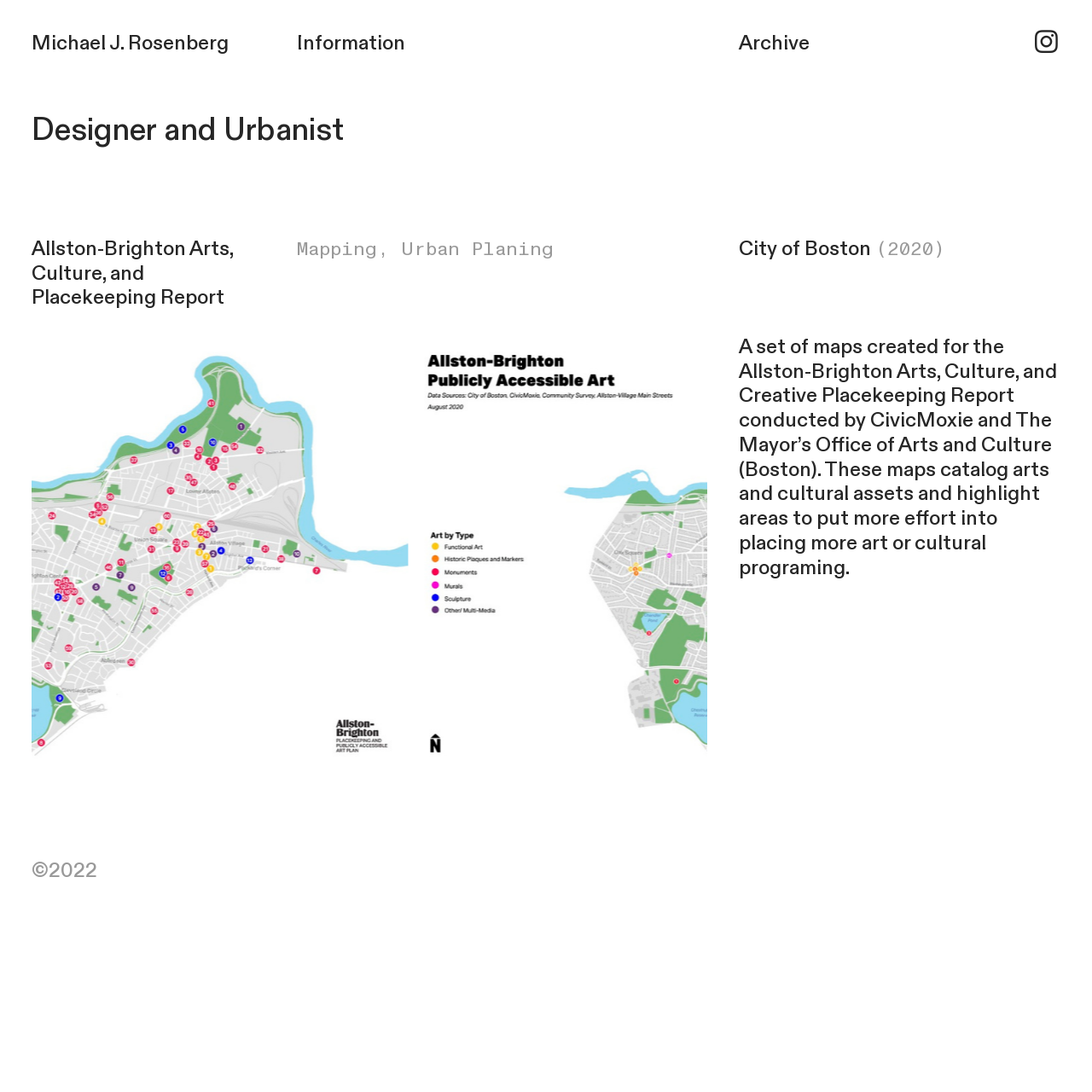Respond with a single word or phrase for the following question: 
What is the purpose of the maps?

Catalog arts and cultural assets